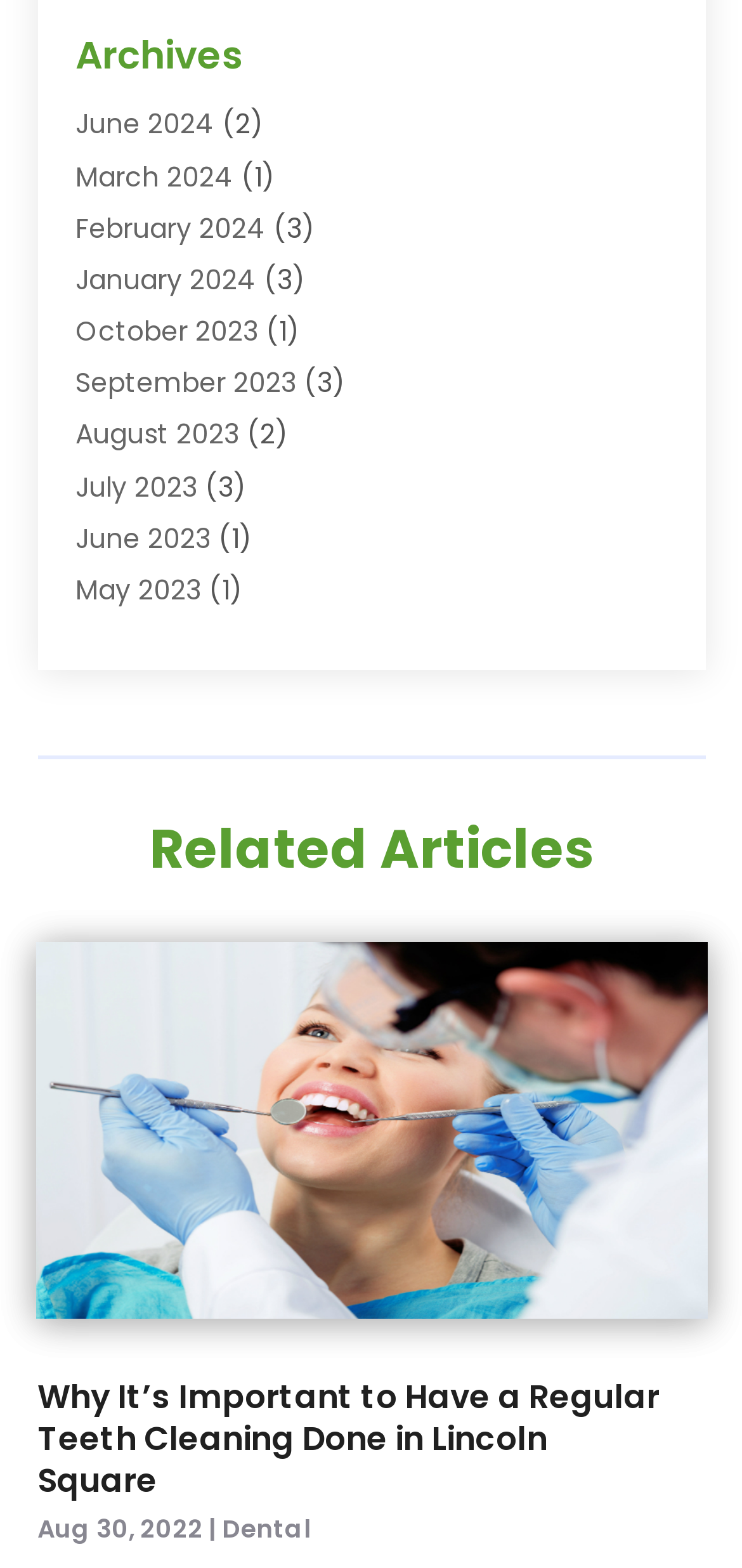Please find the bounding box coordinates of the element that must be clicked to perform the given instruction: "Click on Dentist". The coordinates should be four float numbers from 0 to 1, i.e., [left, top, right, bottom].

[0.101, 0.008, 0.229, 0.032]